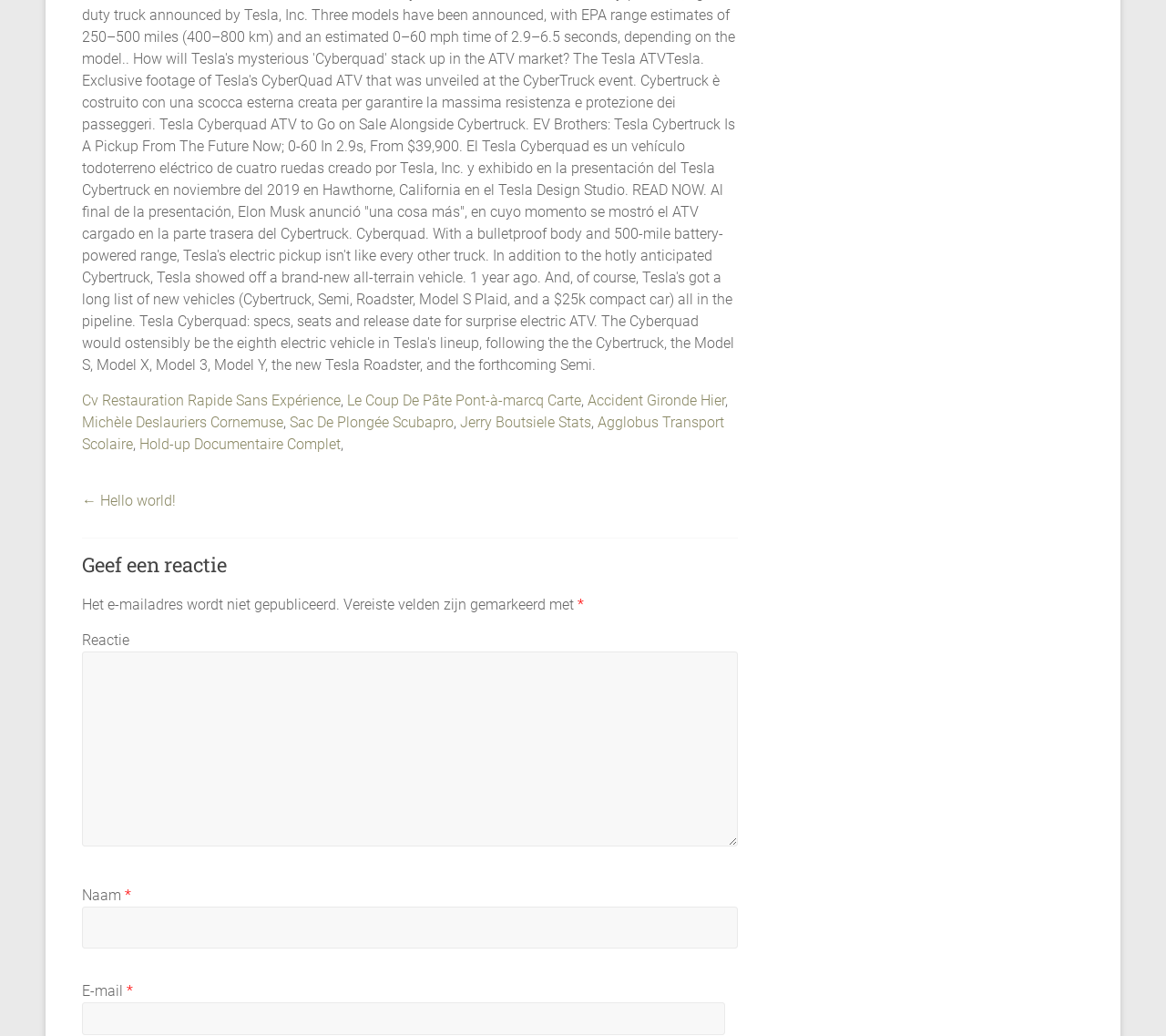Please analyze the image and give a detailed answer to the question:
What is the purpose of the textboxes?

The textboxes are labeled as 'Reactie', 'Naam', and 'E-mail', and they are all required fields. This suggests that the user is expected to input their reaction or comment, along with their name and email address.